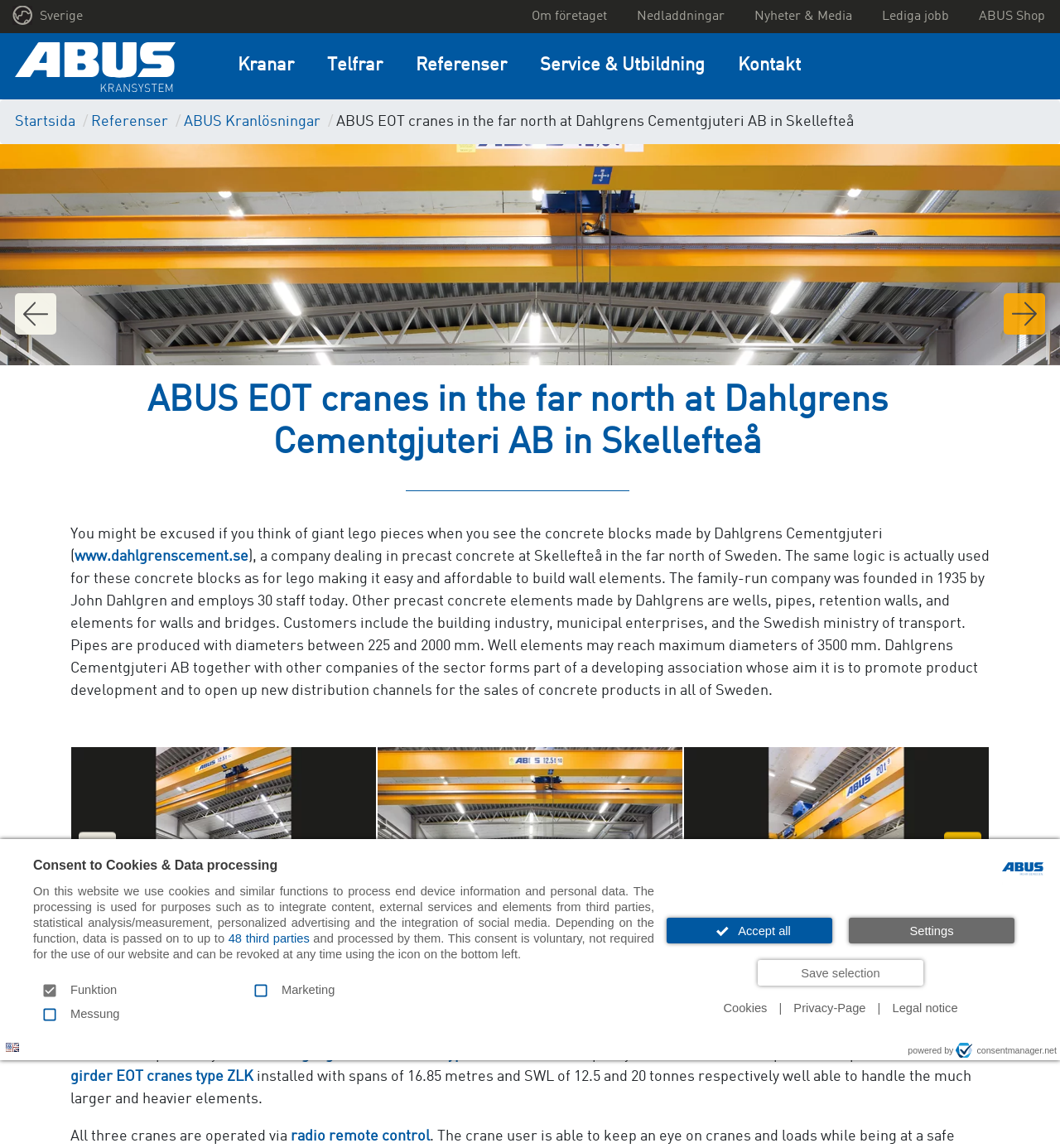Please find the bounding box coordinates for the clickable element needed to perform this instruction: "View ABUS Shop".

[0.909, 0.0, 1.0, 0.029]